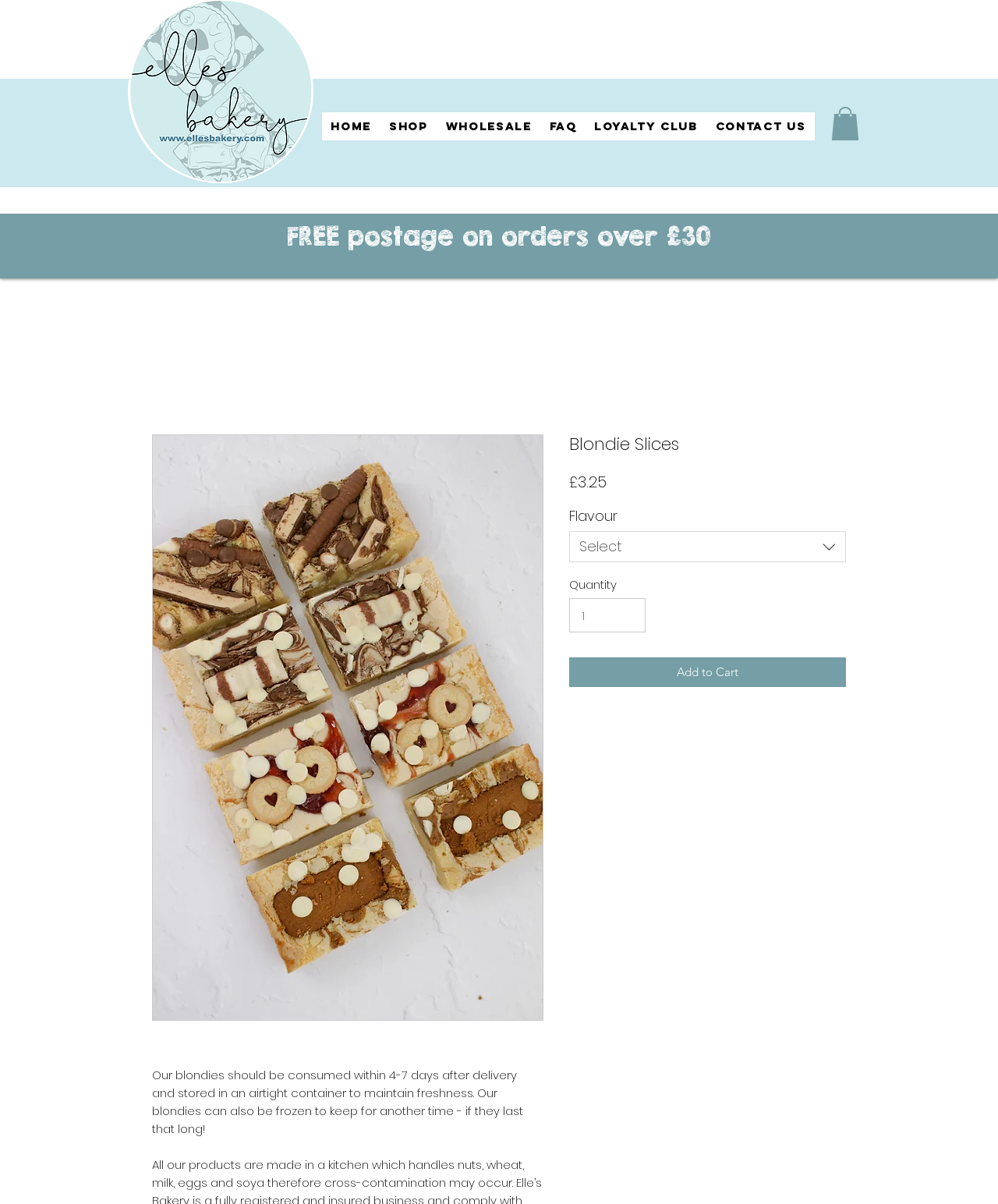Can you provide the bounding box coordinates for the element that should be clicked to implement the instruction: "Select a flavour"?

[0.57, 0.441, 0.848, 0.467]